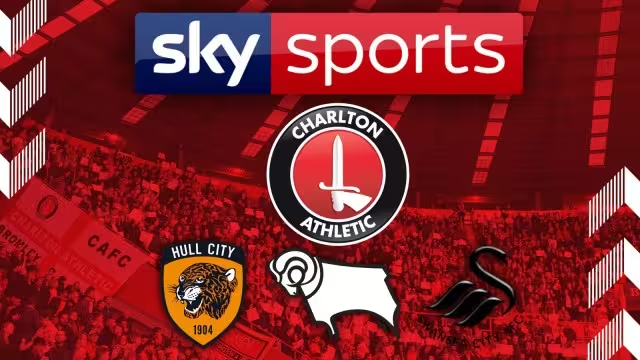Elaborate on all the elements present in the image.

The image prominently features the 'Sky Sports' logo at the top, indicating the broadcasting service associated with sports events. Below this, the logo of 'Charlton Athletic' is centrally placed, surrounded by the club emblems of their upcoming opponents: Hull City, Derby County, and Swansea City. The background displays a blurred image of a crowded stadium, enhancing the excitement surrounding these fixtures. This visual composition highlights the significance of the matches being aired, showcasing the connection between Charlton Athletic and the featured clubs within the Sky Sports coverage.